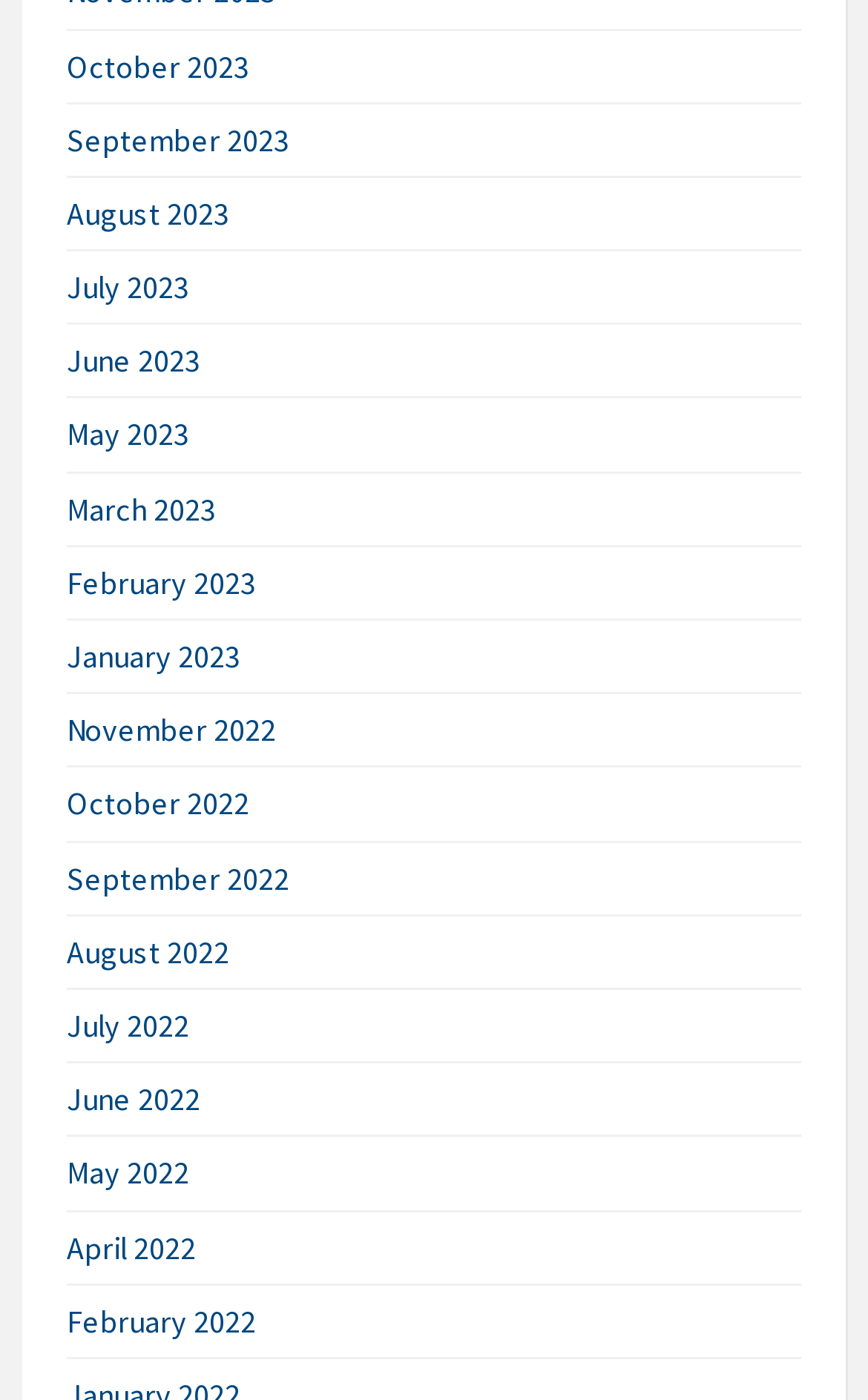Analyze the image and provide a detailed answer to the question: What is the latest month listed?

I examined the list of links and found that the latest month listed is October 2023, which is at the top of the list.